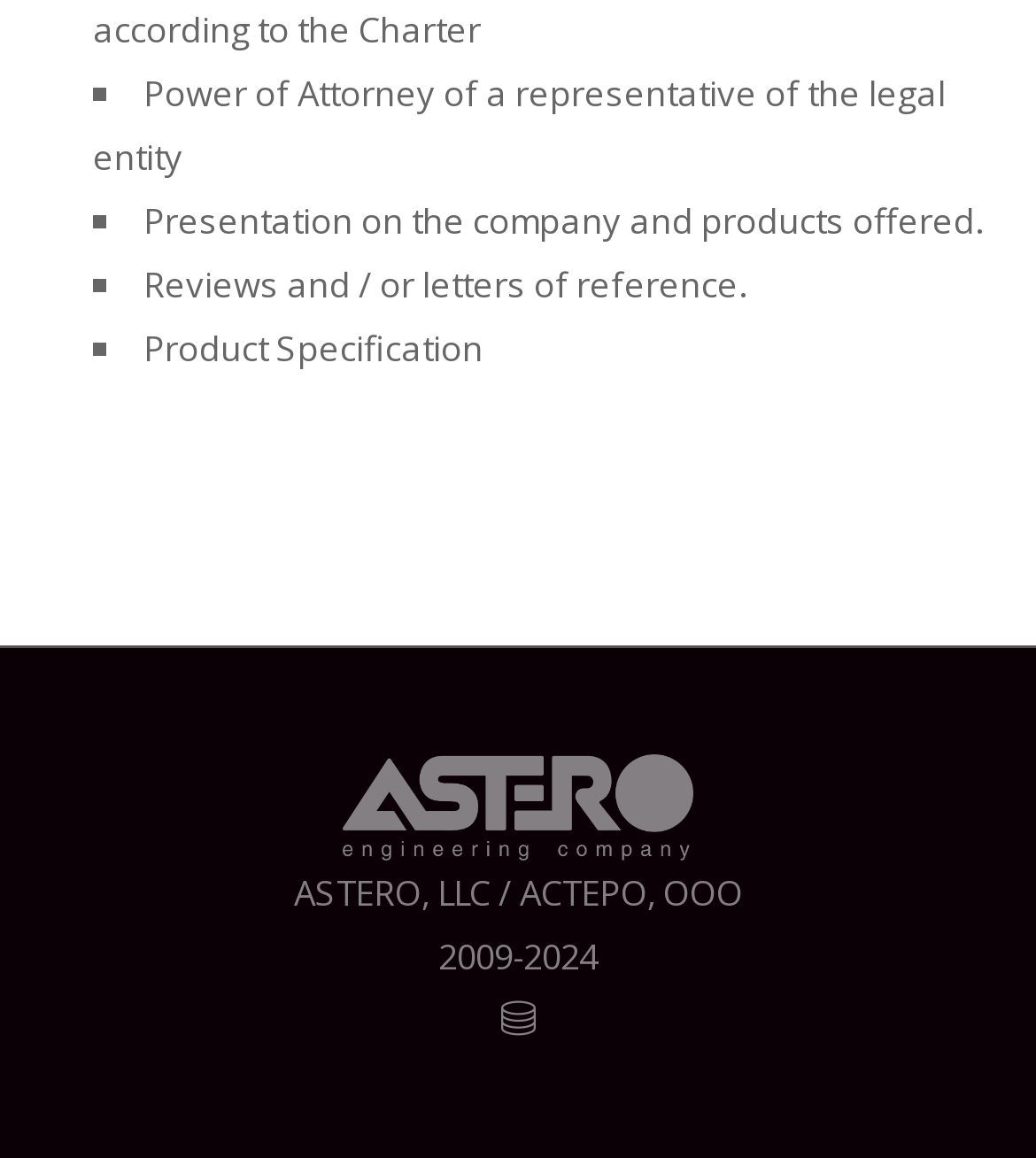What is the year range of the company?
Give a one-word or short phrase answer based on the image.

2009-2024